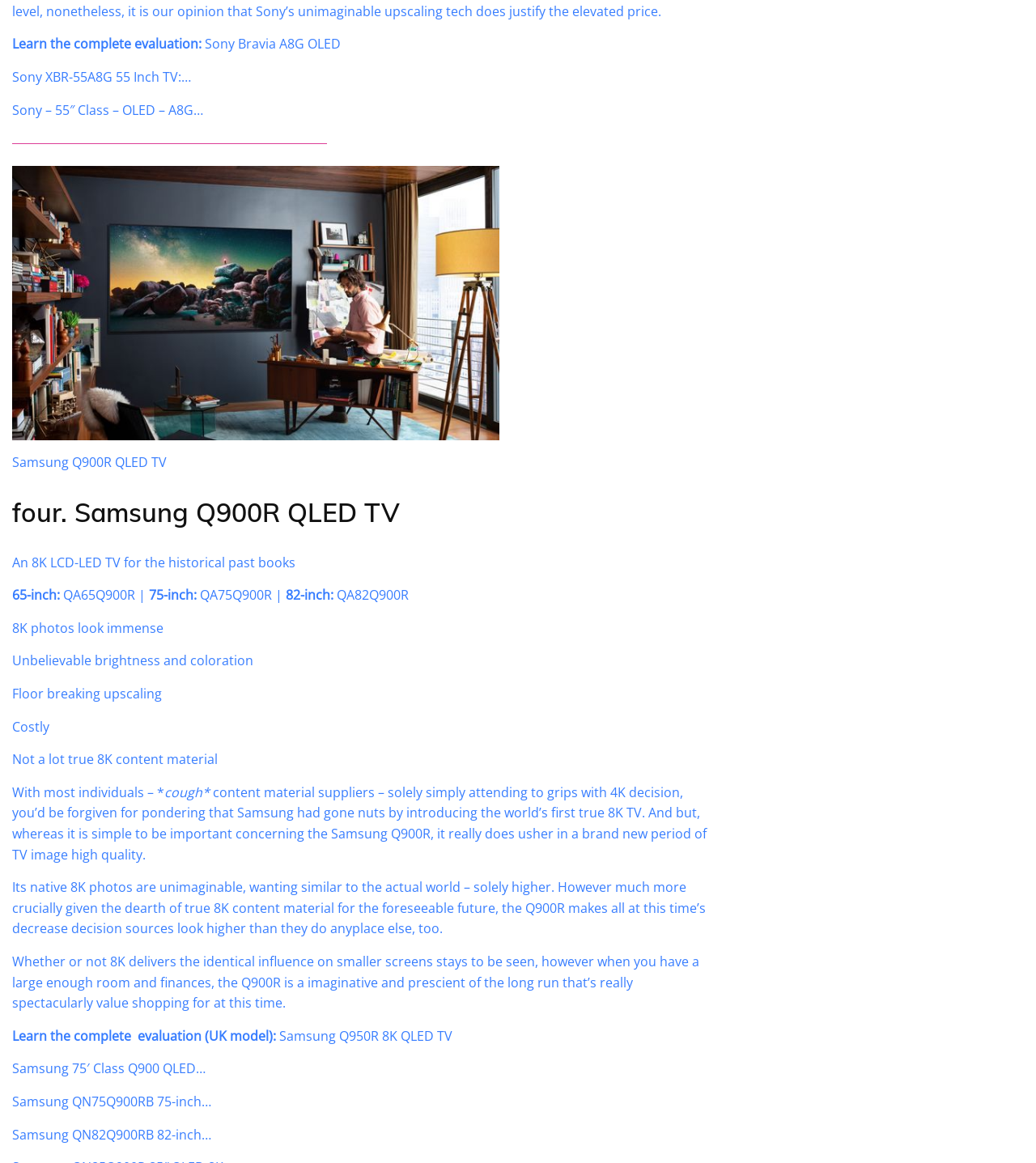Provide a short, one-word or phrase answer to the question below:
What is the size of the Samsung Q900R QLED TV?

65-inch, 75-inch, 82-inch